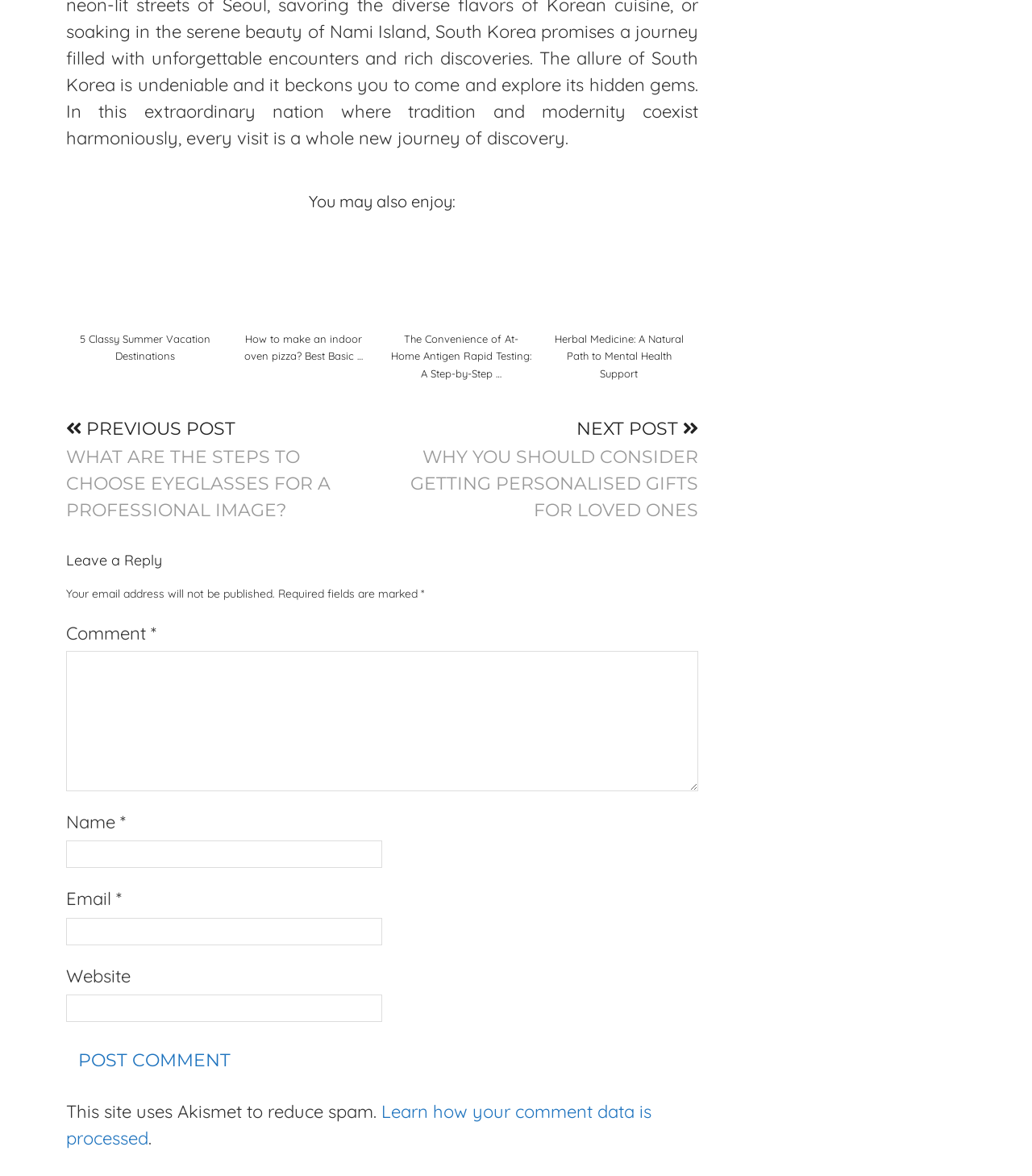Could you specify the bounding box coordinates for the clickable section to complete the following instruction: "Enter a comment"?

[0.064, 0.553, 0.677, 0.673]